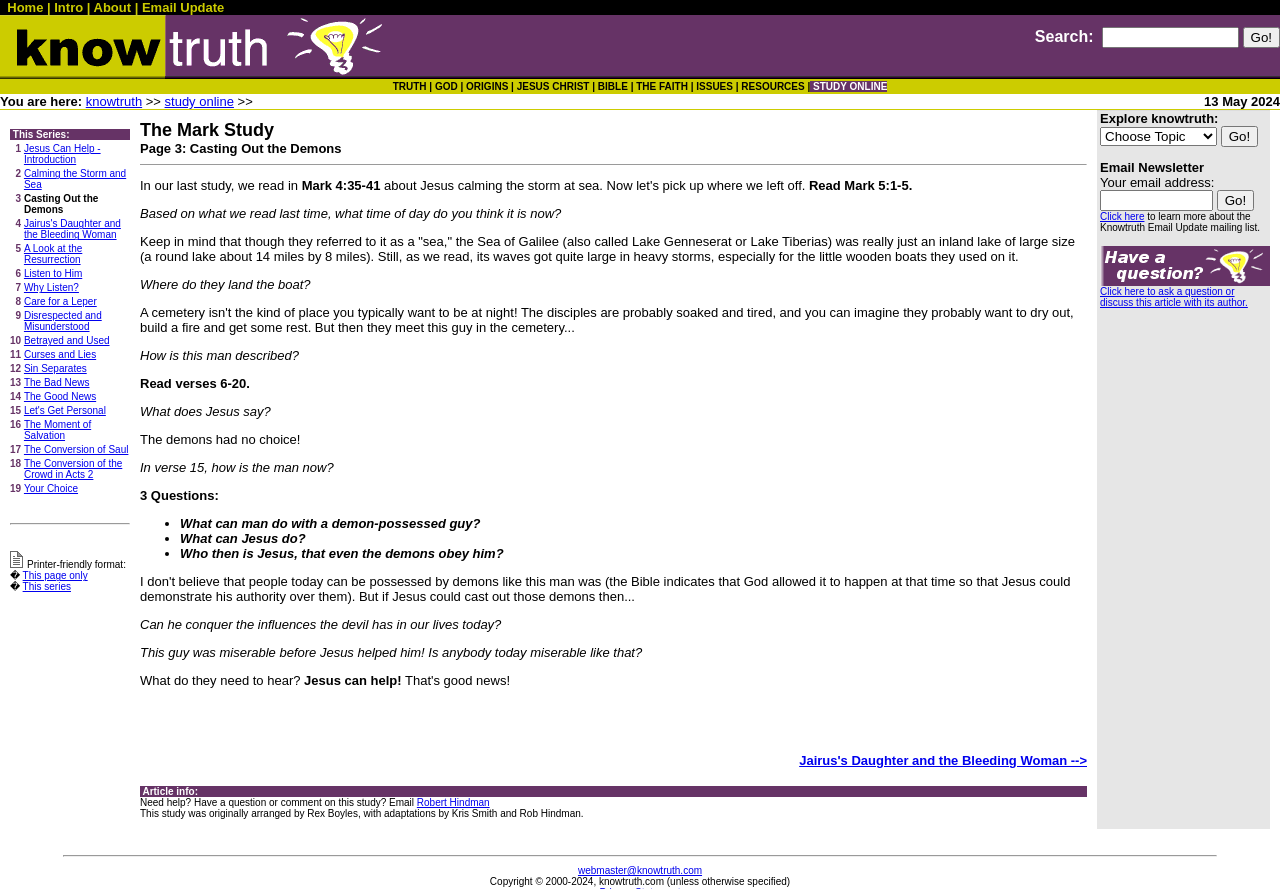Find the bounding box coordinates of the area that needs to be clicked in order to achieve the following instruction: "read the 'TRUTH' article". The coordinates should be specified as four float numbers between 0 and 1, i.e., [left, top, right, bottom].

[0.307, 0.091, 0.335, 0.103]